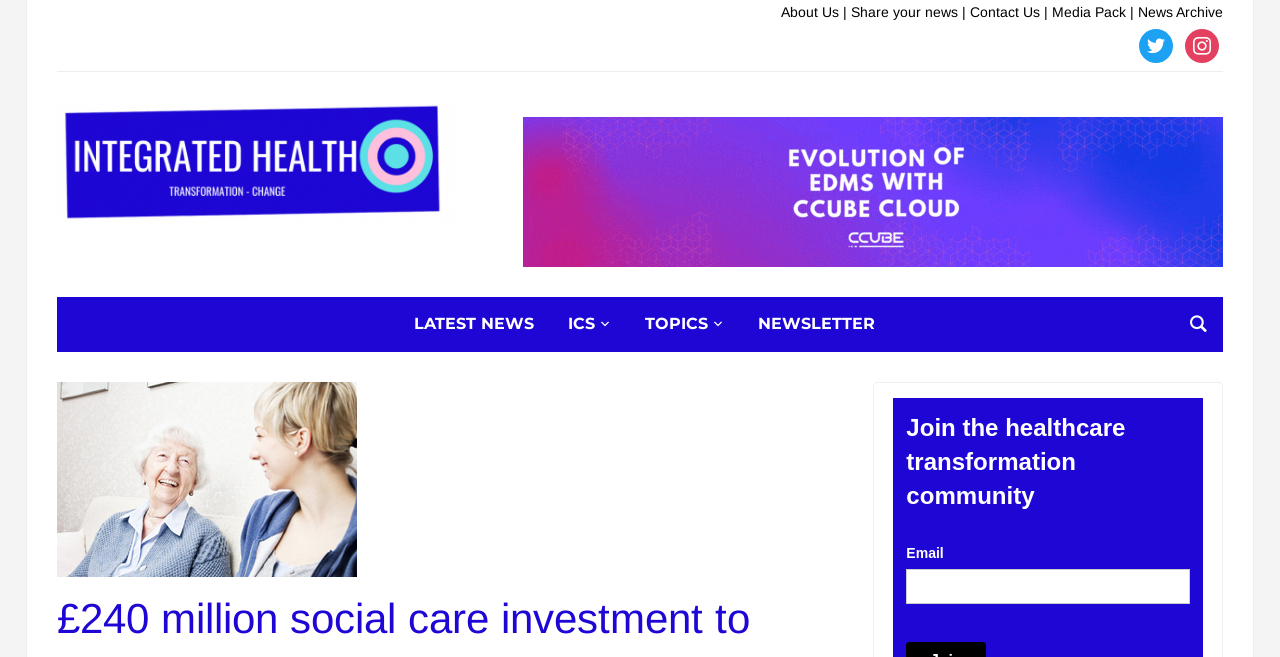Please mark the clickable region by giving the bounding box coordinates needed to complete this instruction: "View the latest news".

[0.324, 0.472, 0.418, 0.516]